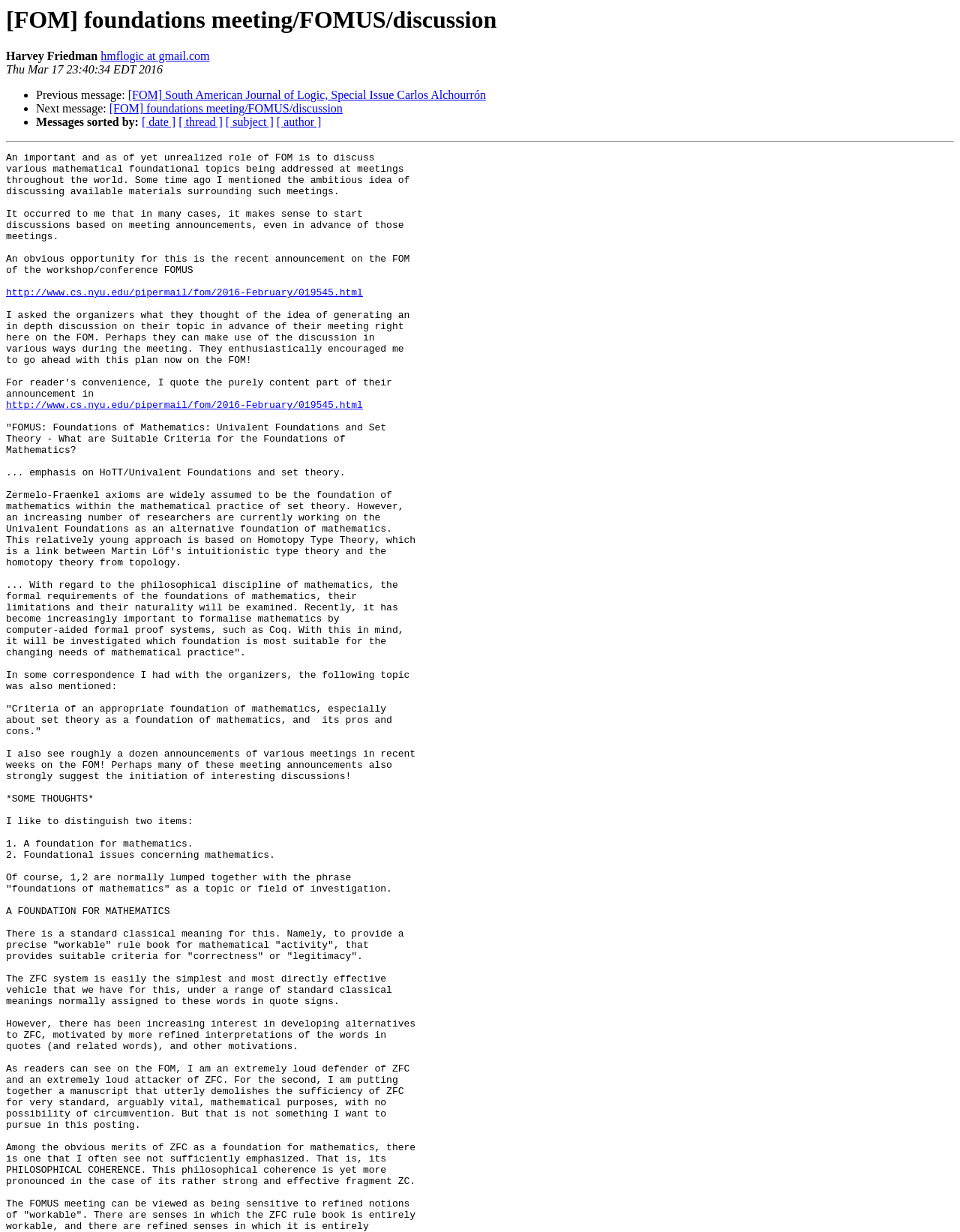What is the date of the message?
Please give a well-detailed answer to the question.

The date of the message can be found by looking at the StaticText element with the text 'Thu Mar 17 23:40:34 EDT 2016' which is located at [0.006, 0.051, 0.17, 0.062]. This element is a child of the Root Element and is positioned near the top of the page.